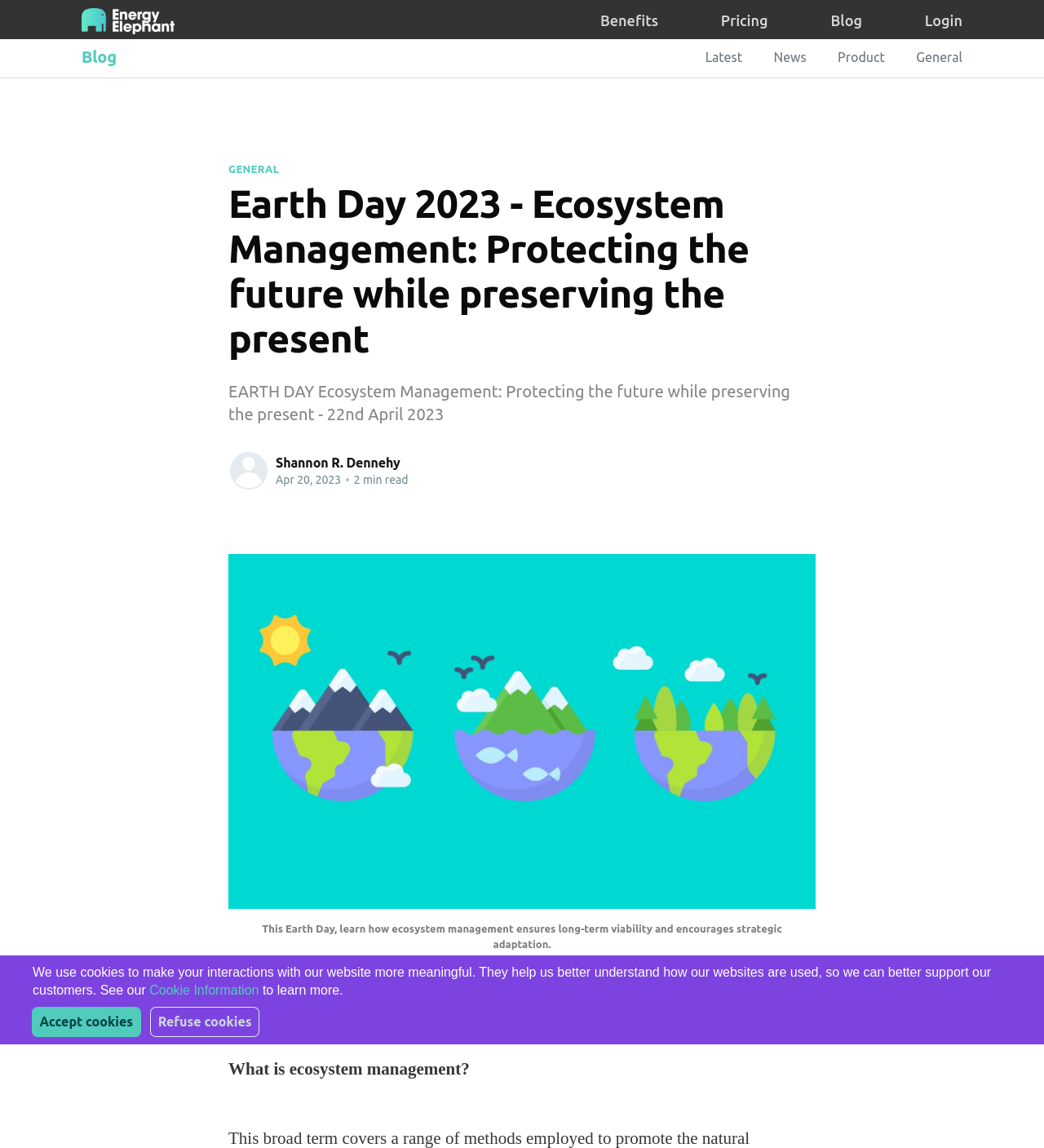Locate the bounding box coordinates of the UI element described by: "pricing". Provide the coordinates as four float numbers between 0 and 1, formatted as [left, top, right, bottom].

[0.69, 0.006, 0.736, 0.031]